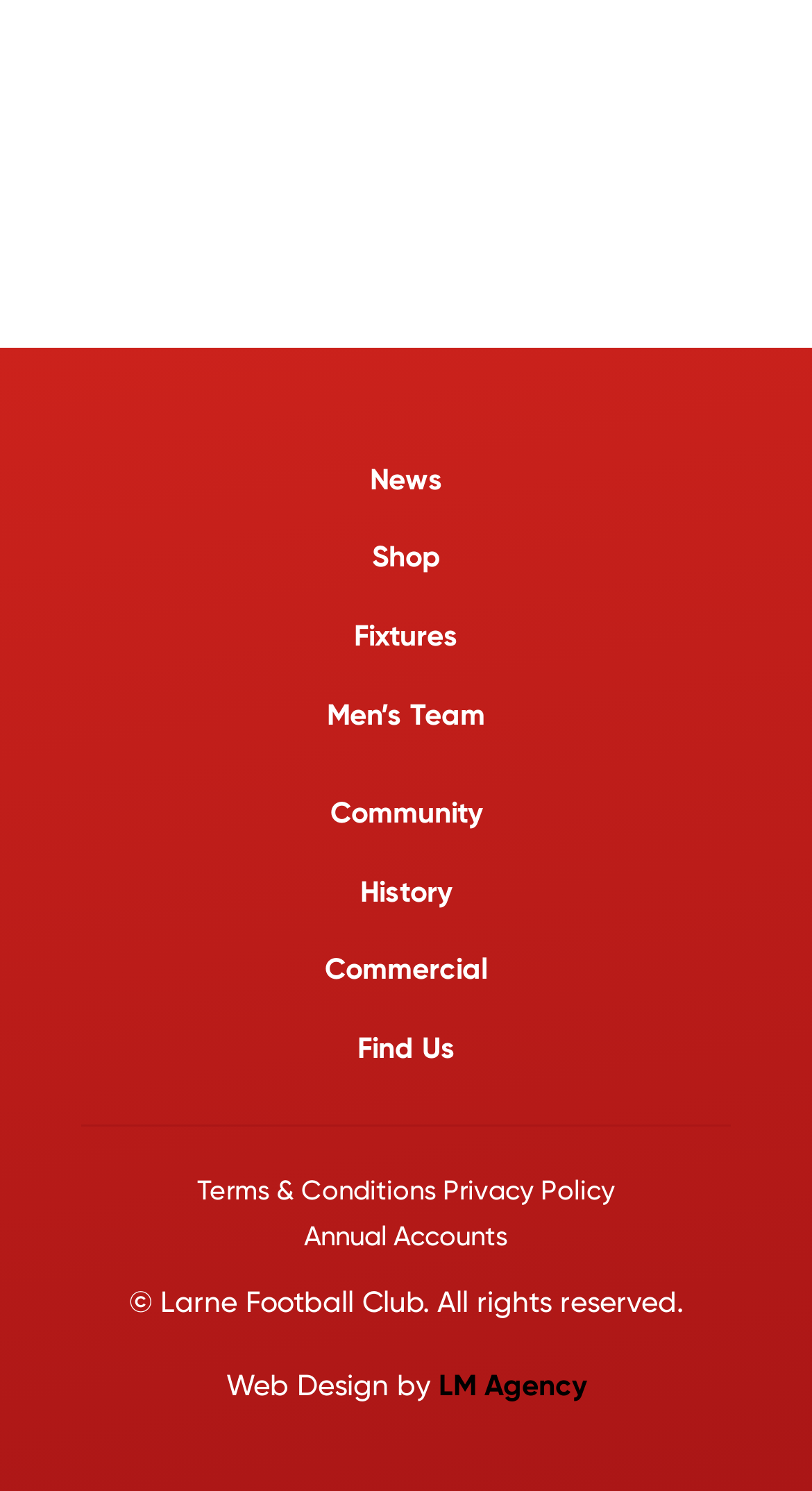What is the link to the 'Men’s Team' page?
Provide a detailed and extensive answer to the question.

The link to the 'Men’s Team' page can be found in the top navigation menu, where there are several links including 'News', 'Shop', 'Fixtures', and 'Men’s Team'.